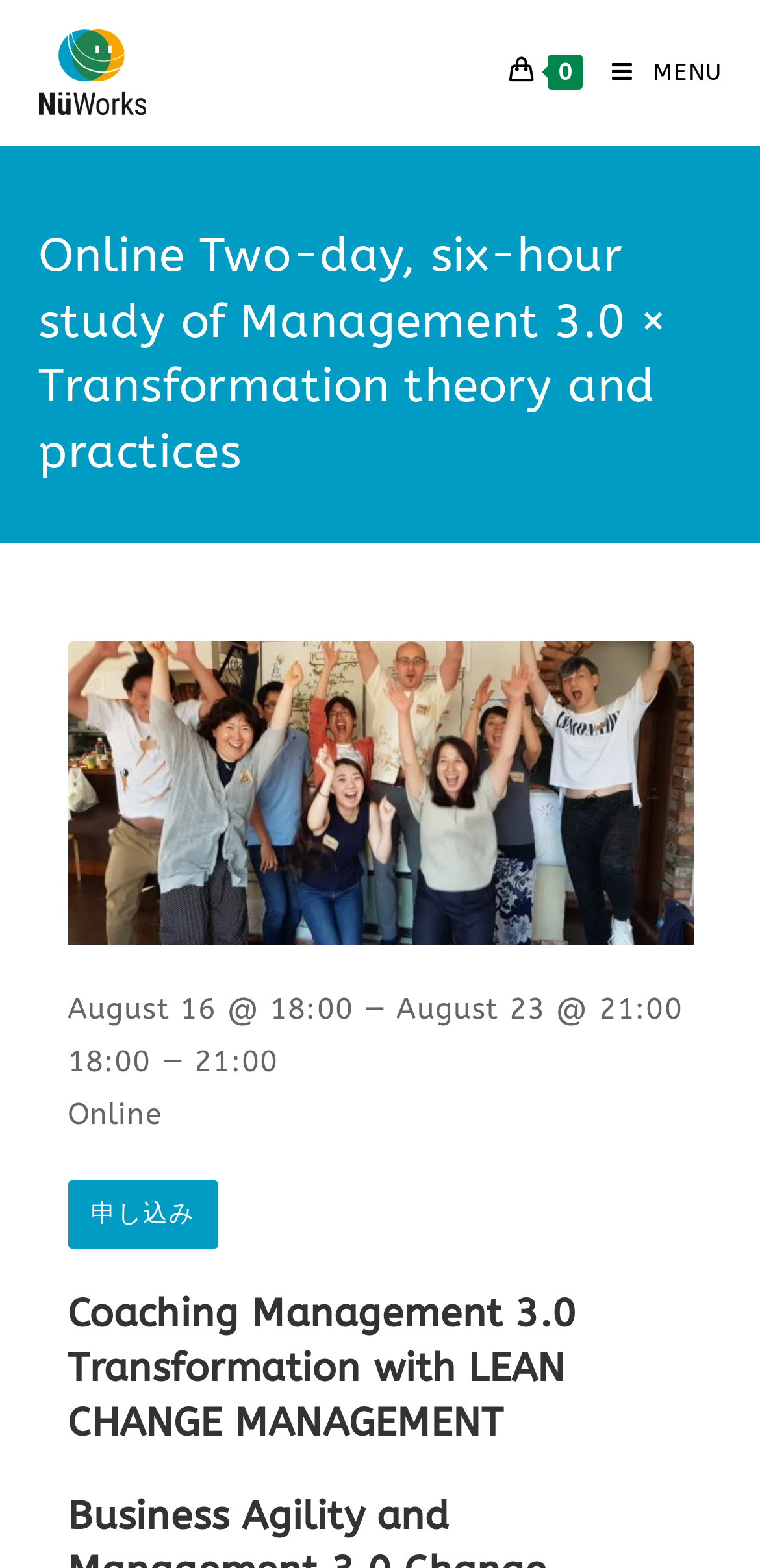Illustrate the webpage thoroughly, mentioning all important details.

This webpage appears to be a registration page for an online workshop on Management 3.0 and Agile Leadership. At the top left corner, there is a logo of NüWorks, which is an image with a link to the organization's website. 

Below the logo, there are three links: one with the number "0", another with the text "Mobile Menu", and a third with the text "MENU". The "Mobile Menu" link is located at the top right corner of the page.

The main content of the page is divided into two sections. The first section has a heading that reads "Online Two-day, six-hour study of Management 3.0 × Transformation theory and practices". Below this heading, there is a brief description of the workshop, which is not explicitly stated in the accessibility tree.

The second section has a heading that reads "Coaching Management 3.0 Transformation with LEAN CHANGE MANAGEMENT". This section contains an image, which is likely a promotional image for the workshop. Below the image, there are three lines of text: the first line indicates the dates of the workshop, "August 16 @ 18:00 — August 23 @ 21:00"; the second line shows the time, "18:00 — 21:00"; and the third line indicates the location, "Online". 

Finally, there is a link to register for the workshop, labeled "申し込み", which is located at the bottom right corner of the second section.